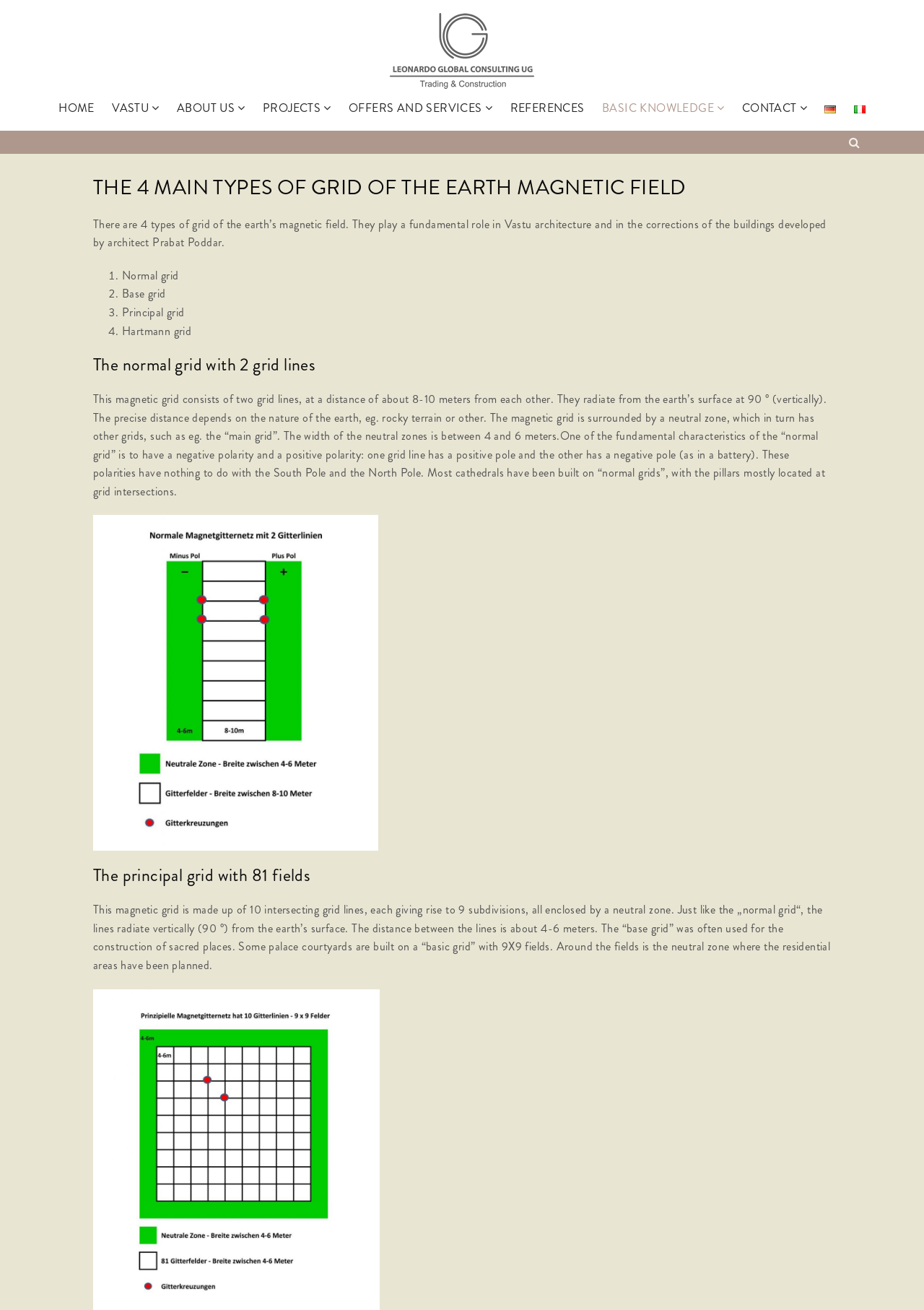What is the purpose of the neutral zone in the magnetic grid?
Based on the screenshot, answer the question with a single word or phrase.

Separates grids